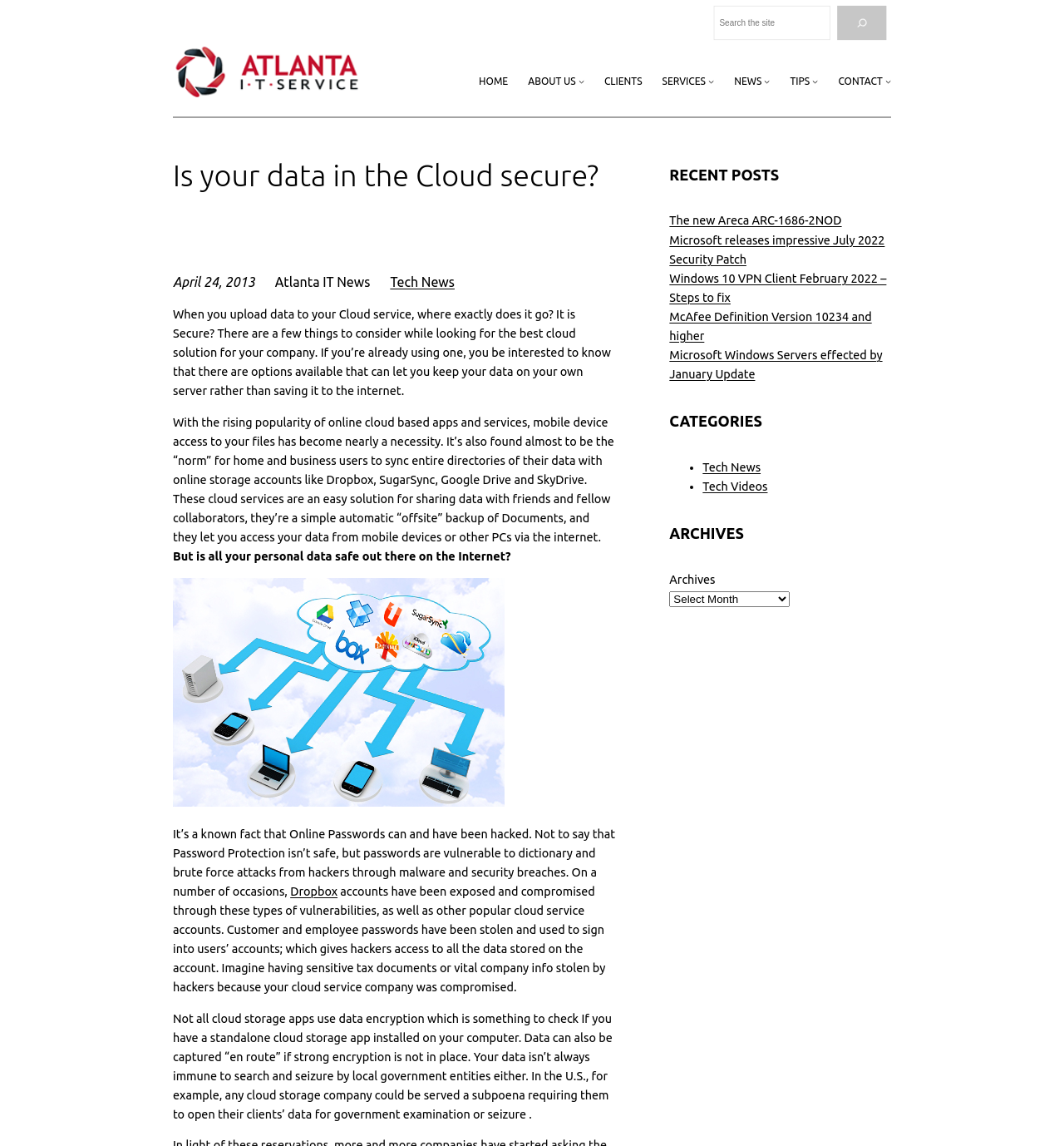Give a succinct answer to this question in a single word or phrase: 
Is there a search function on this webpage?

Yes